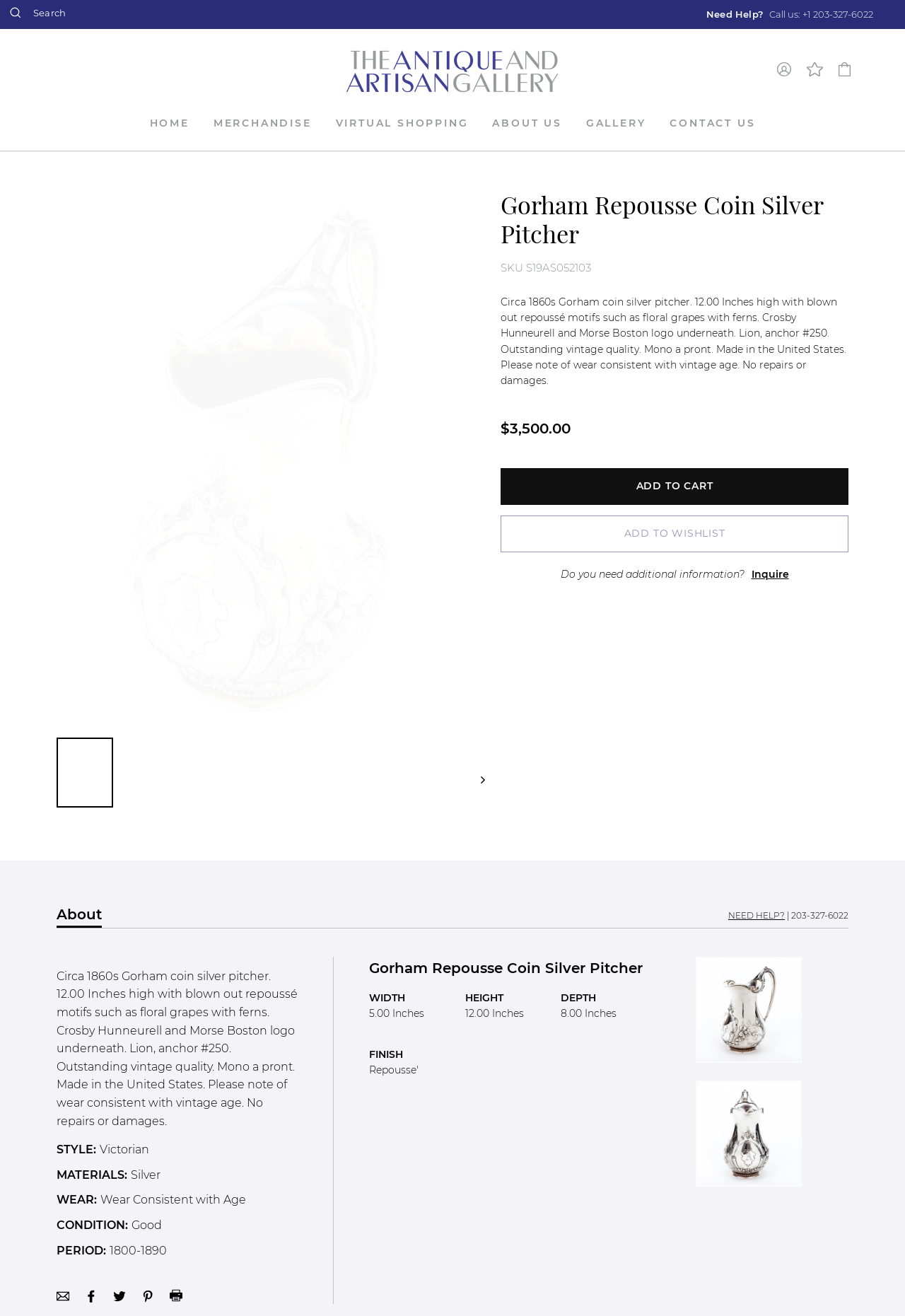Can you pinpoint the bounding box coordinates for the clickable element required for this instruction: "View the cart"? The coordinates should be four float numbers between 0 and 1, i.e., [left, top, right, bottom].

[0.92, 0.043, 0.947, 0.065]